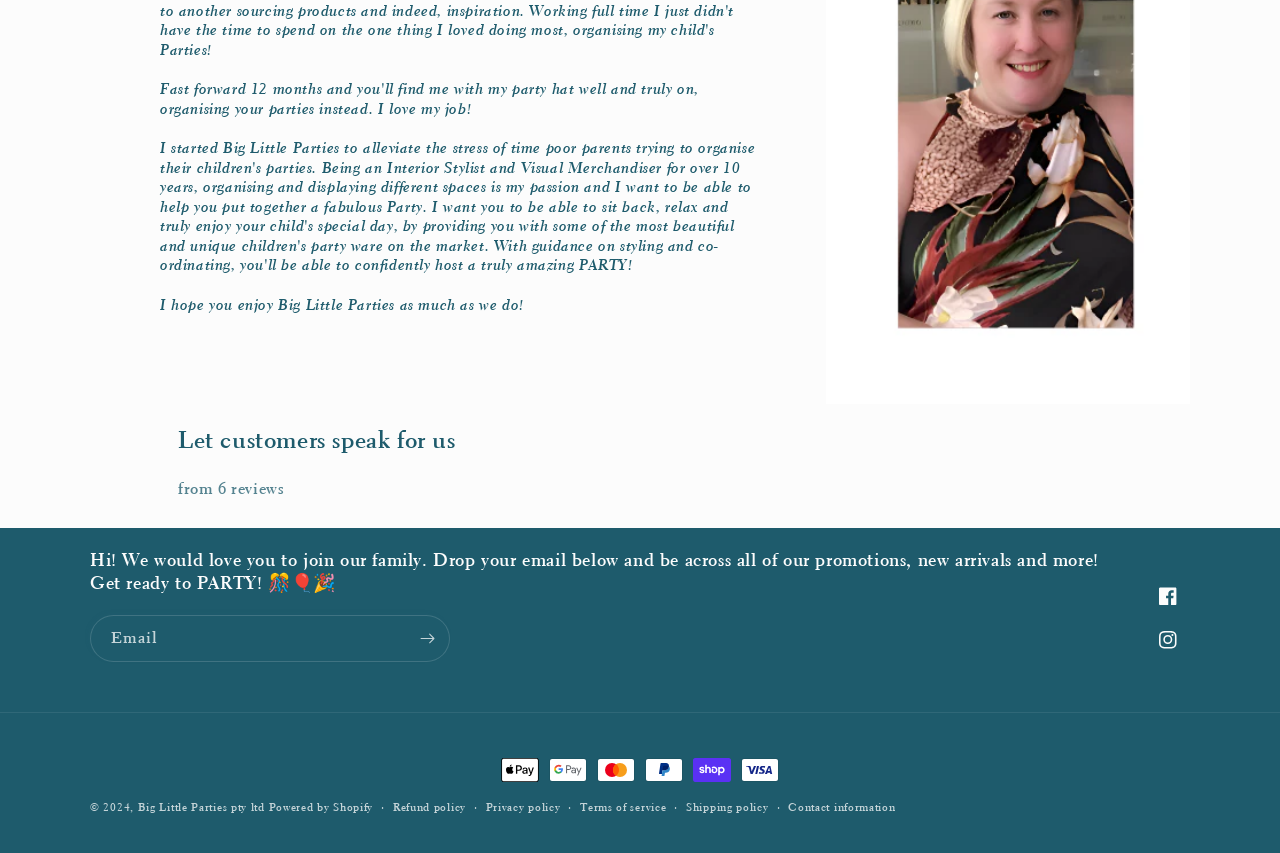From the element description Big Little Parties pty ltd, predict the bounding box coordinates of the UI element. The coordinates must be specified in the format (top-left x, top-left y, bottom-right x, bottom-right y) and should be within the 0 to 1 range.

[0.108, 0.938, 0.207, 0.954]